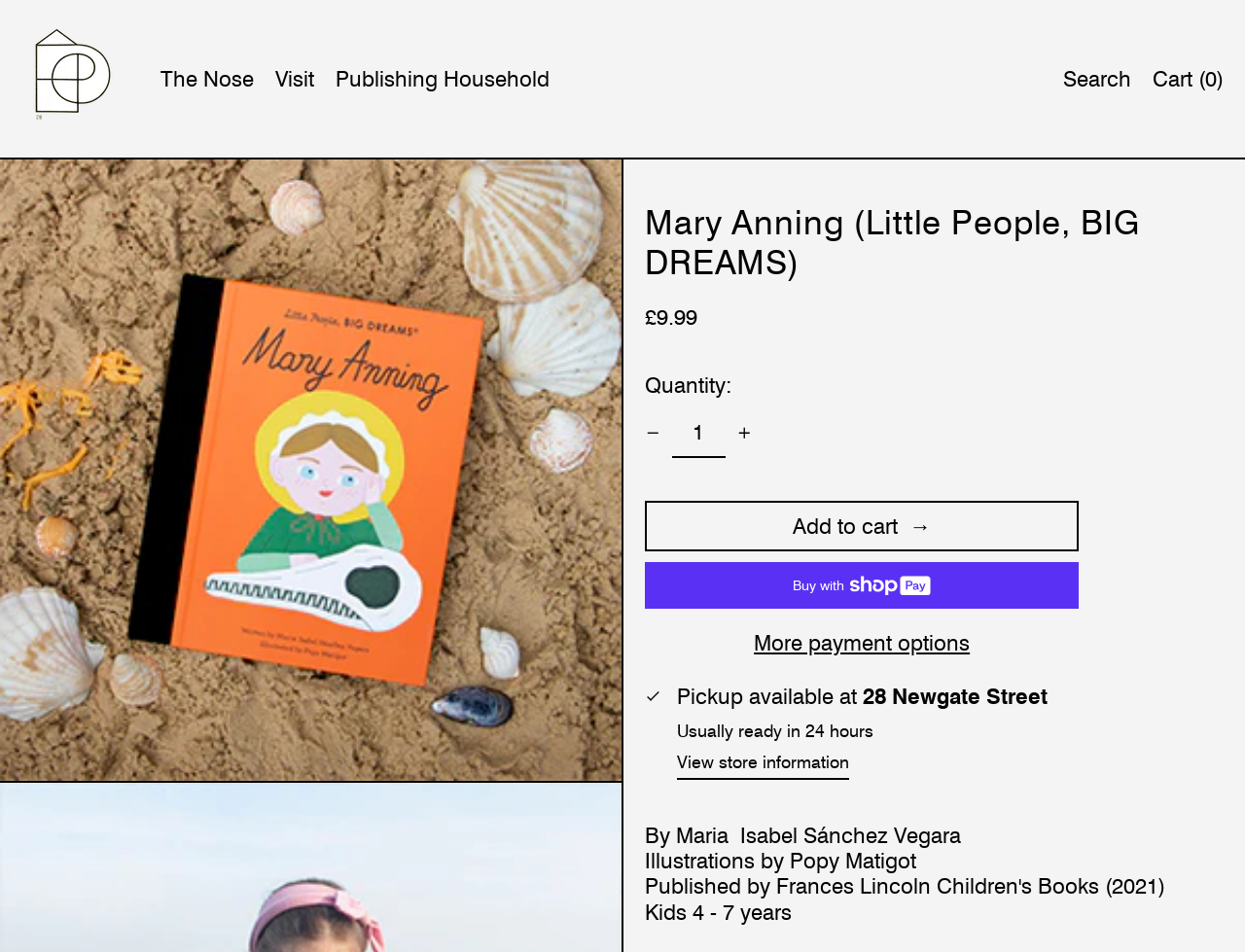Find the bounding box coordinates for the HTML element described in this sentence: "The Nose". Provide the coordinates as four float numbers between 0 and 1, in the format [left, top, right, bottom].

[0.129, 0.011, 0.204, 0.154]